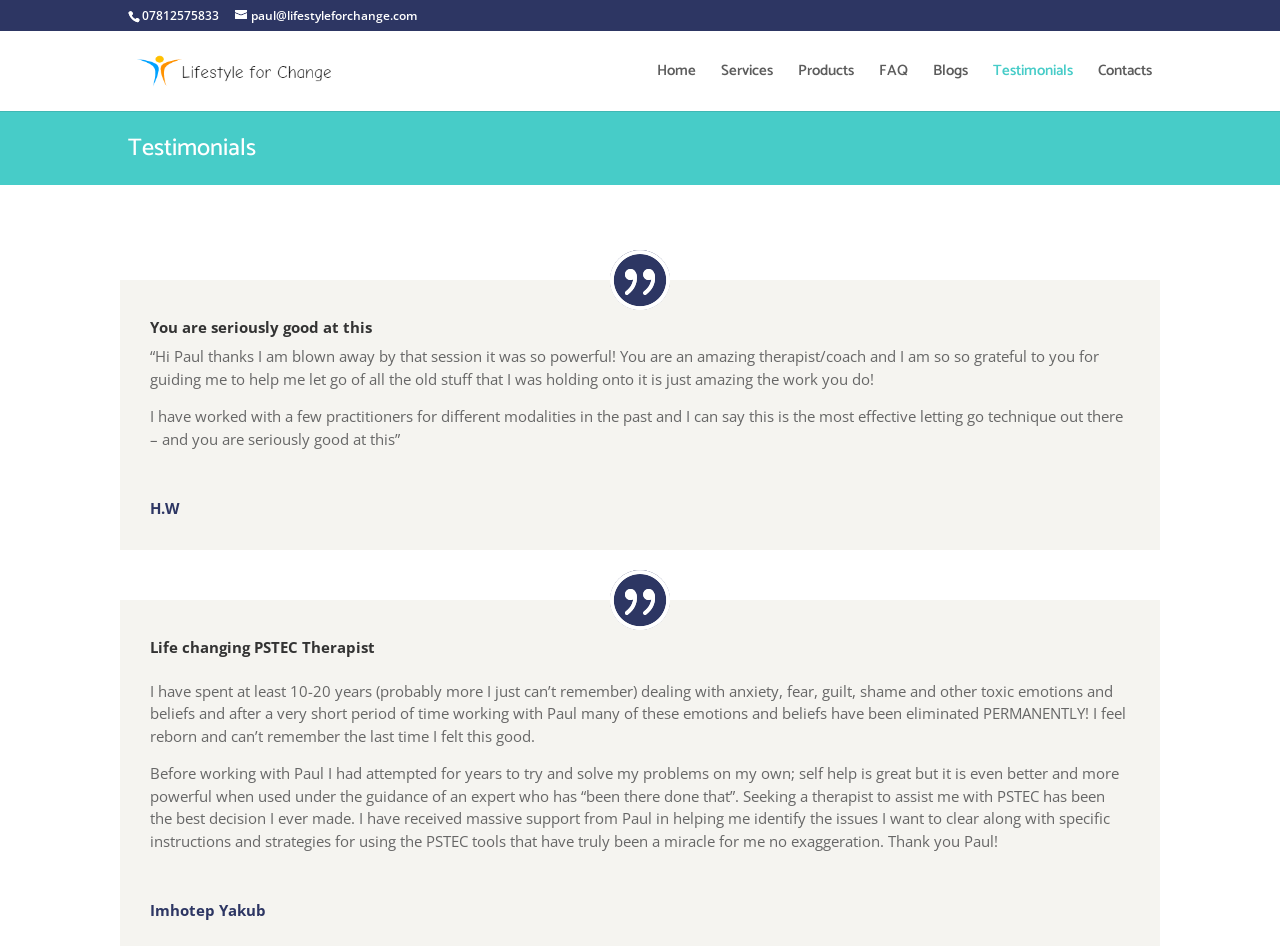Find the bounding box coordinates of the element to click in order to complete the given instruction: "Read more testimonials."

[0.776, 0.068, 0.838, 0.117]